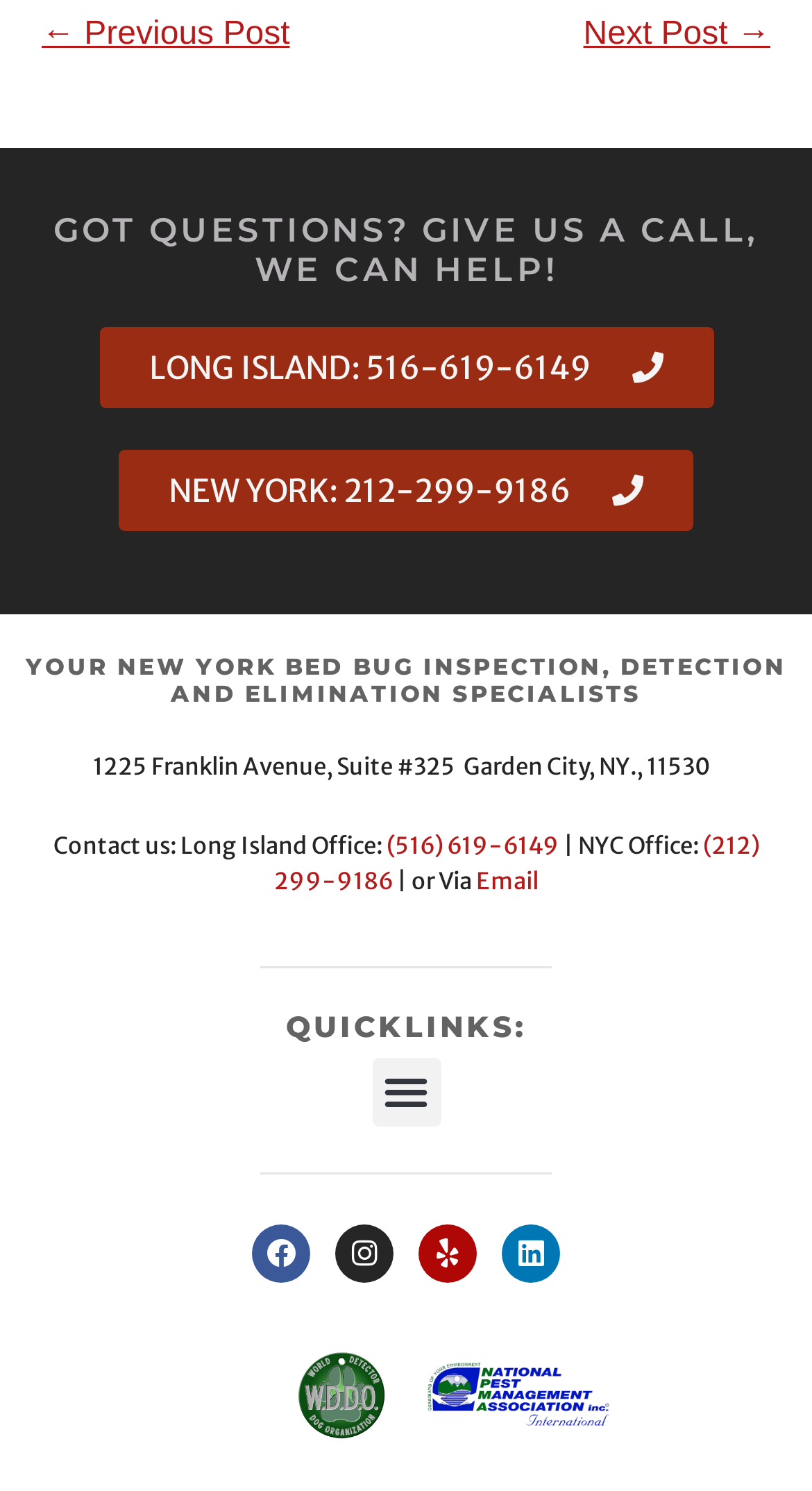Please specify the bounding box coordinates of the area that should be clicked to accomplish the following instruction: "Visit About Us page". The coordinates should consist of four float numbers between 0 and 1, i.e., [left, top, right, bottom].

None